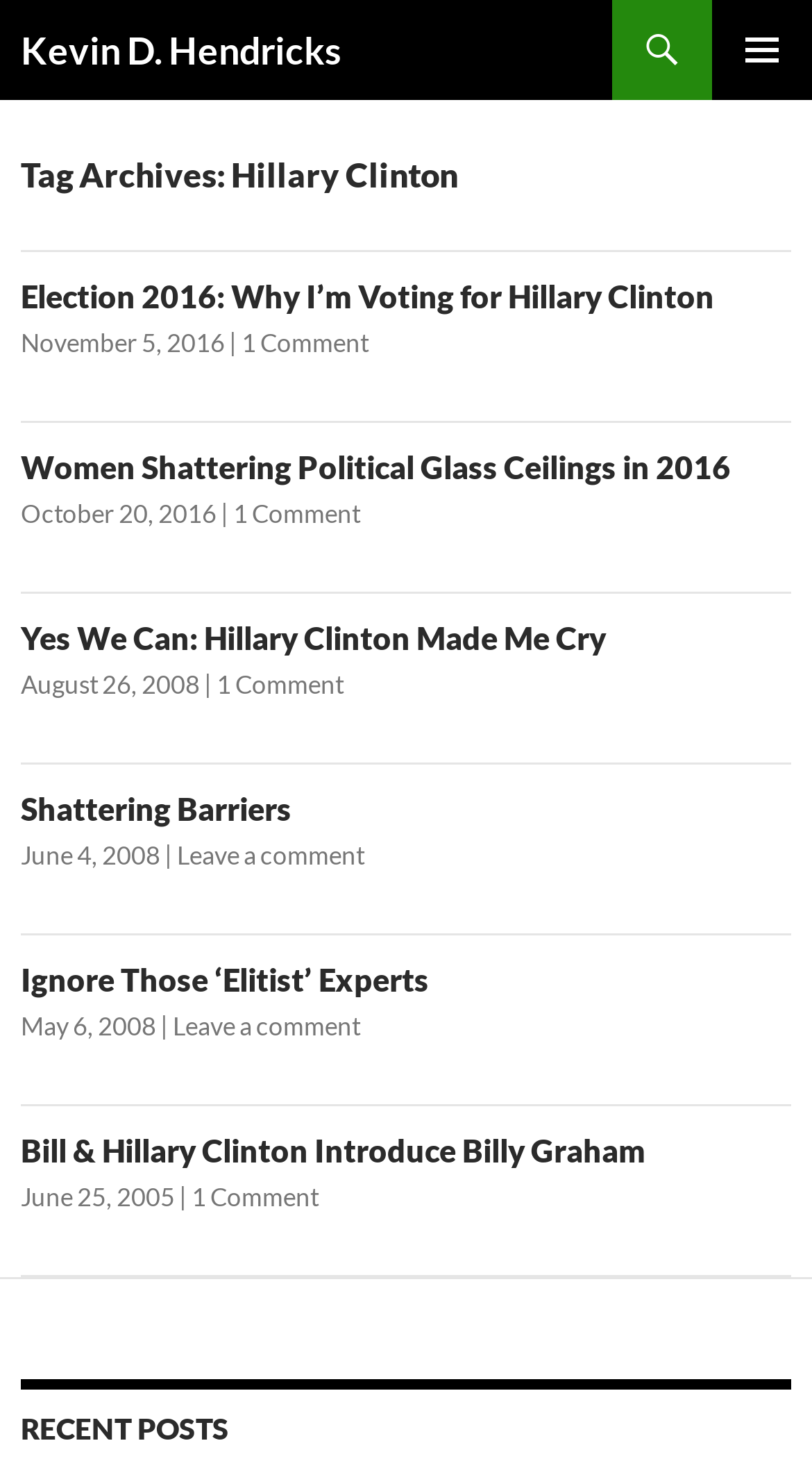What is the title of the first article?
Give a thorough and detailed response to the question.

The title of the first article can be found in the heading element within the first article element. The text of this heading element is 'Election 2016: Why I’m Voting for Hillary Clinton', which is also the text of the link element with the same bounding box coordinates.